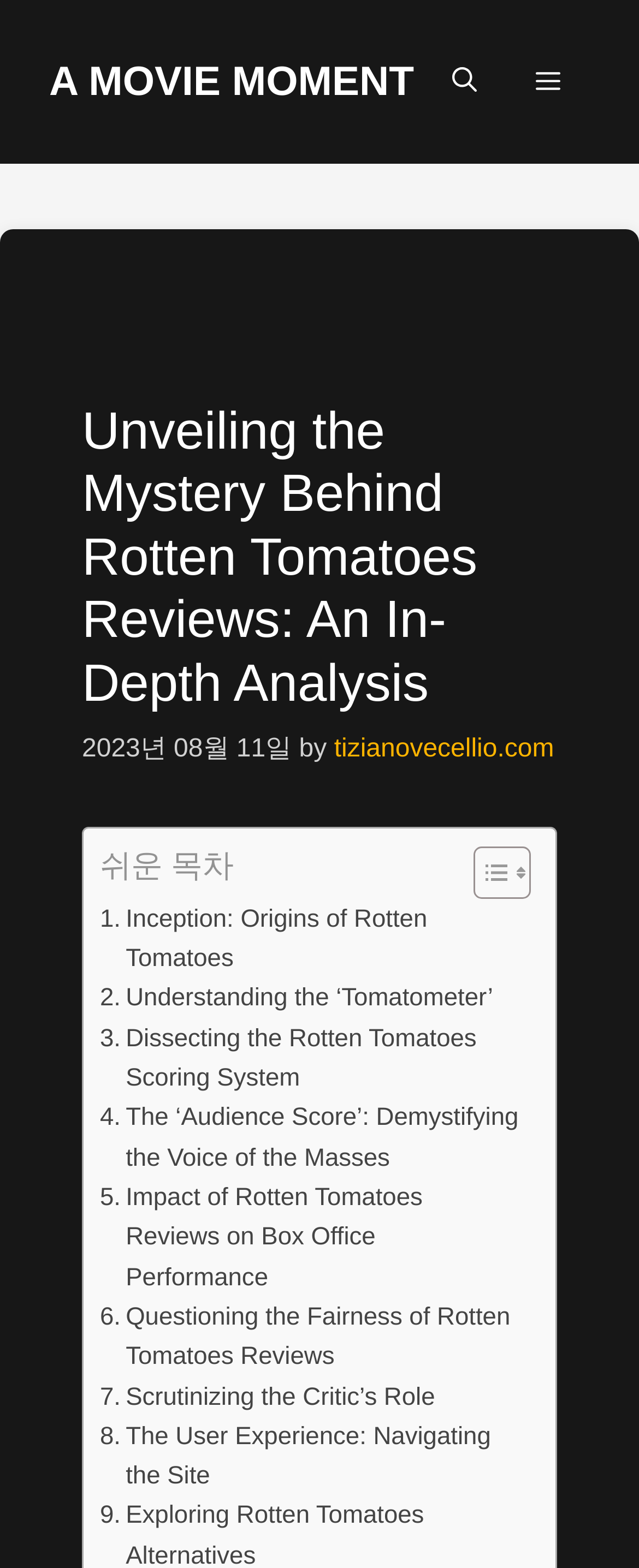Summarize the webpage with a detailed and informative caption.

This webpage is about an in-depth analysis of Rotten Tomatoes reviews. At the top, there is a banner with the site's name, "A MOVIE MOMENT", and a navigation menu with buttons for search and menu. Below the banner, there is a header section with the title "Unveiling the Mystery Behind Rotten Tomatoes Reviews: An In-Depth Analysis" and a timestamp indicating the article was published on August 11, 2023. The author's name, "tizianovecellio.com", is also displayed.

The main content area is divided into sections, each with a heading and a brief description. There are seven sections in total, each focusing on a different aspect of Rotten Tomatoes reviews, such as the origins of the site, the Tomatometer scoring system, and the impact of reviews on box office performance. Each section has a link to a more detailed analysis.

On the right side of the main content area, there is a table of contents with links to each section. The table of contents is toggleable, and there are two small images next to the toggle button. The webpage has a clean and organized layout, making it easy to navigate and read.